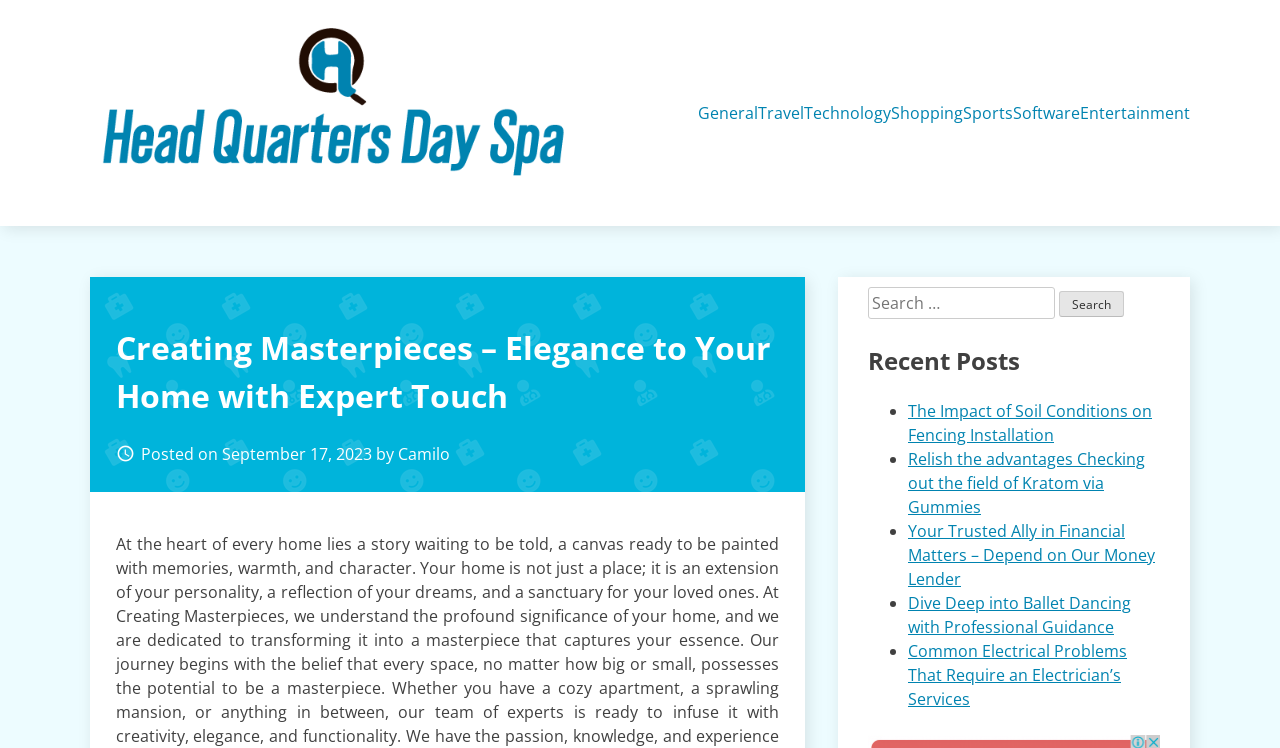Please identify the bounding box coordinates of the area I need to click to accomplish the following instruction: "Click on the Entertainment category".

[0.844, 0.135, 0.93, 0.167]